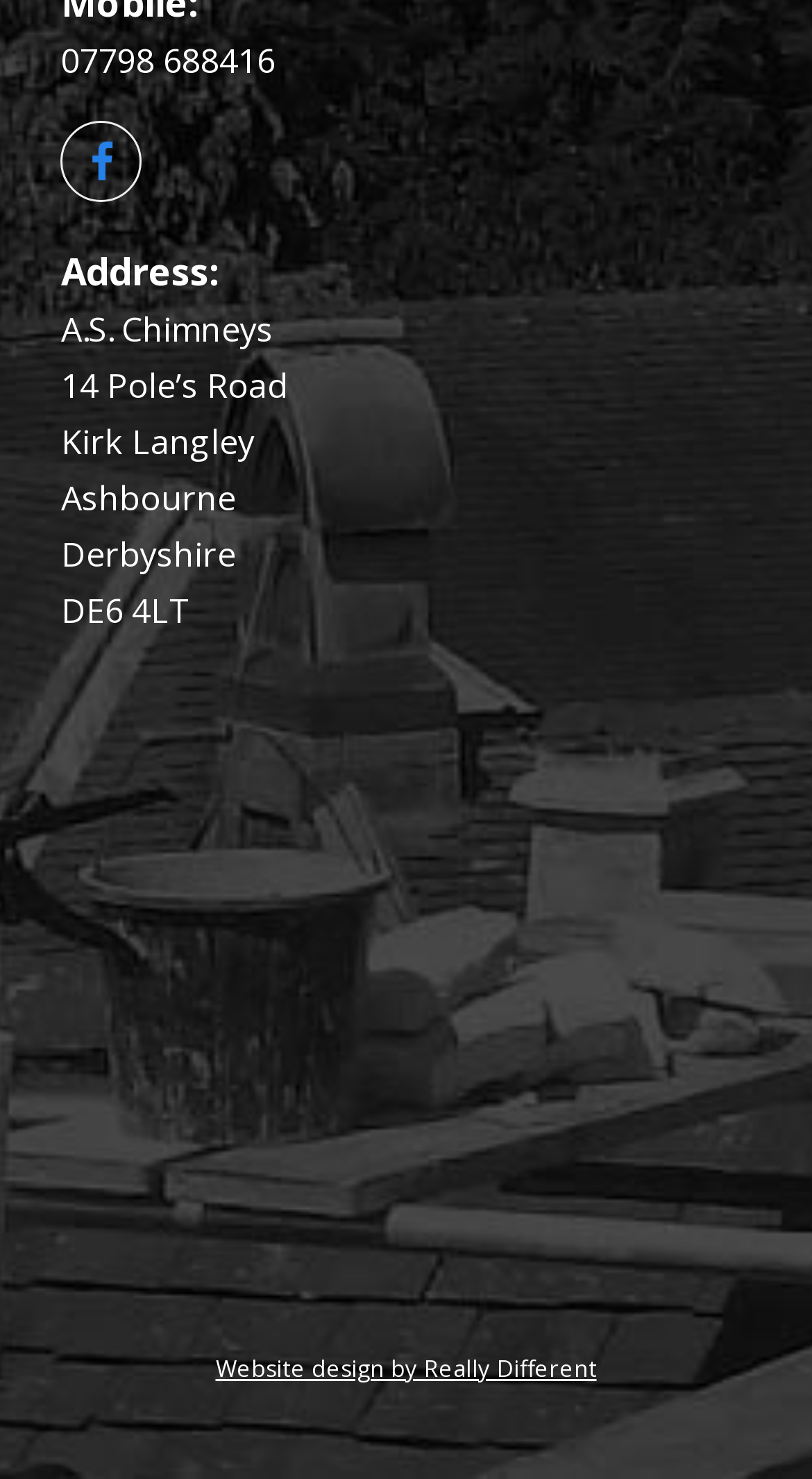What is the phone number?
Refer to the image and provide a detailed answer to the question.

The phone number can be found at the top of the webpage, which is '07798 688416'.